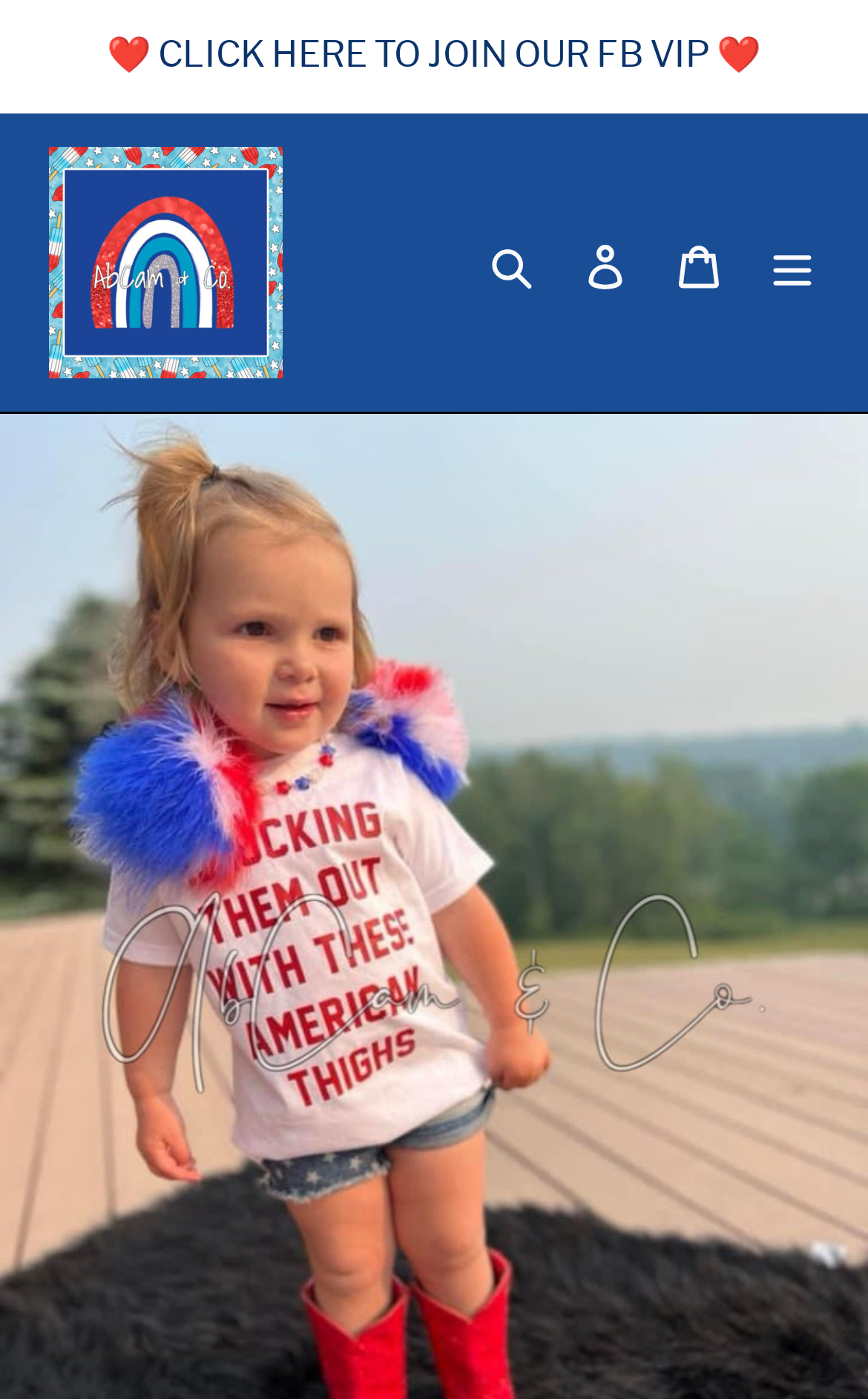Provide the bounding box coordinates for the UI element that is described as: "Cart 0 items".

[0.751, 0.148, 0.859, 0.227]